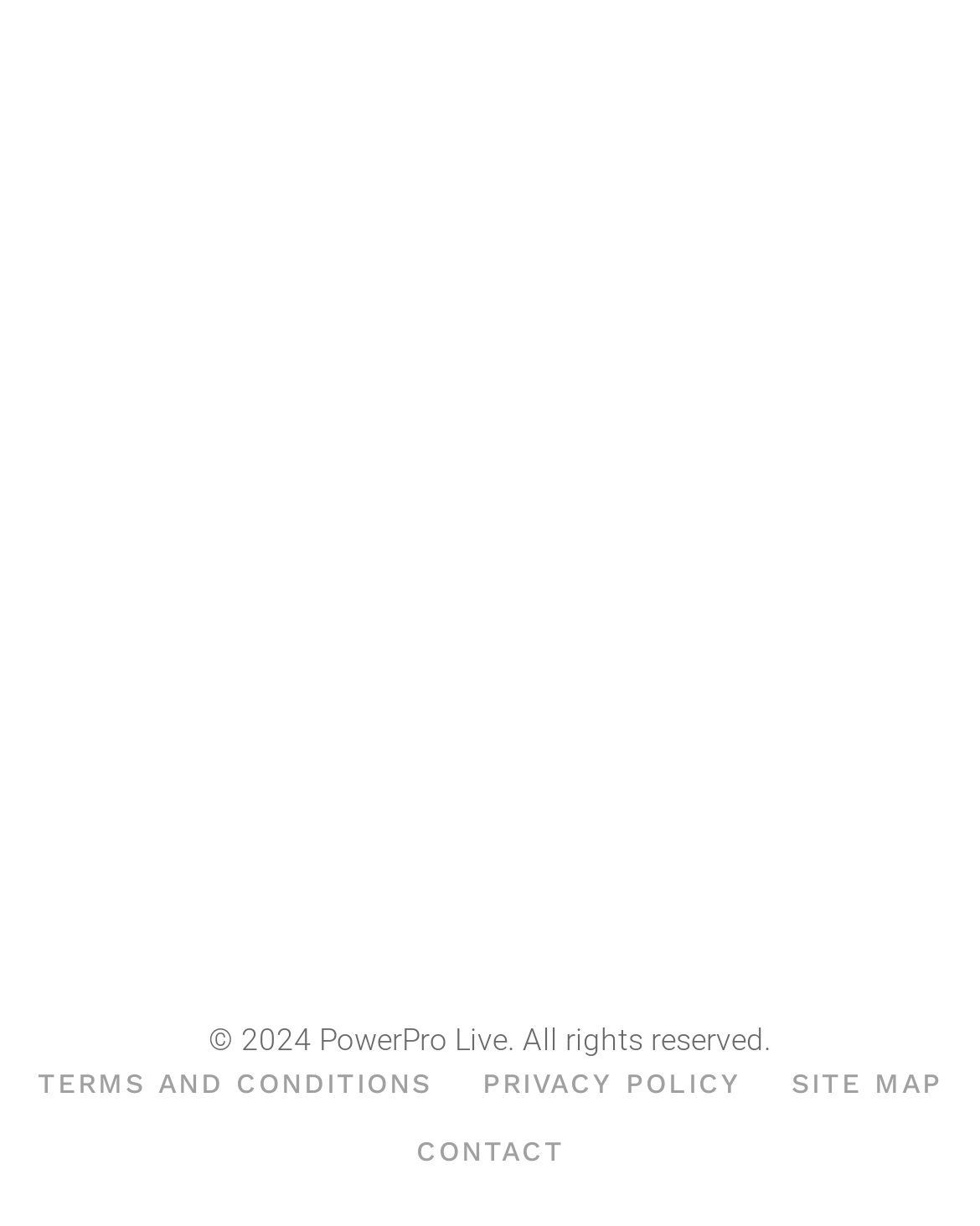How many social media links are there?
Please look at the screenshot and answer in one word or a short phrase.

4